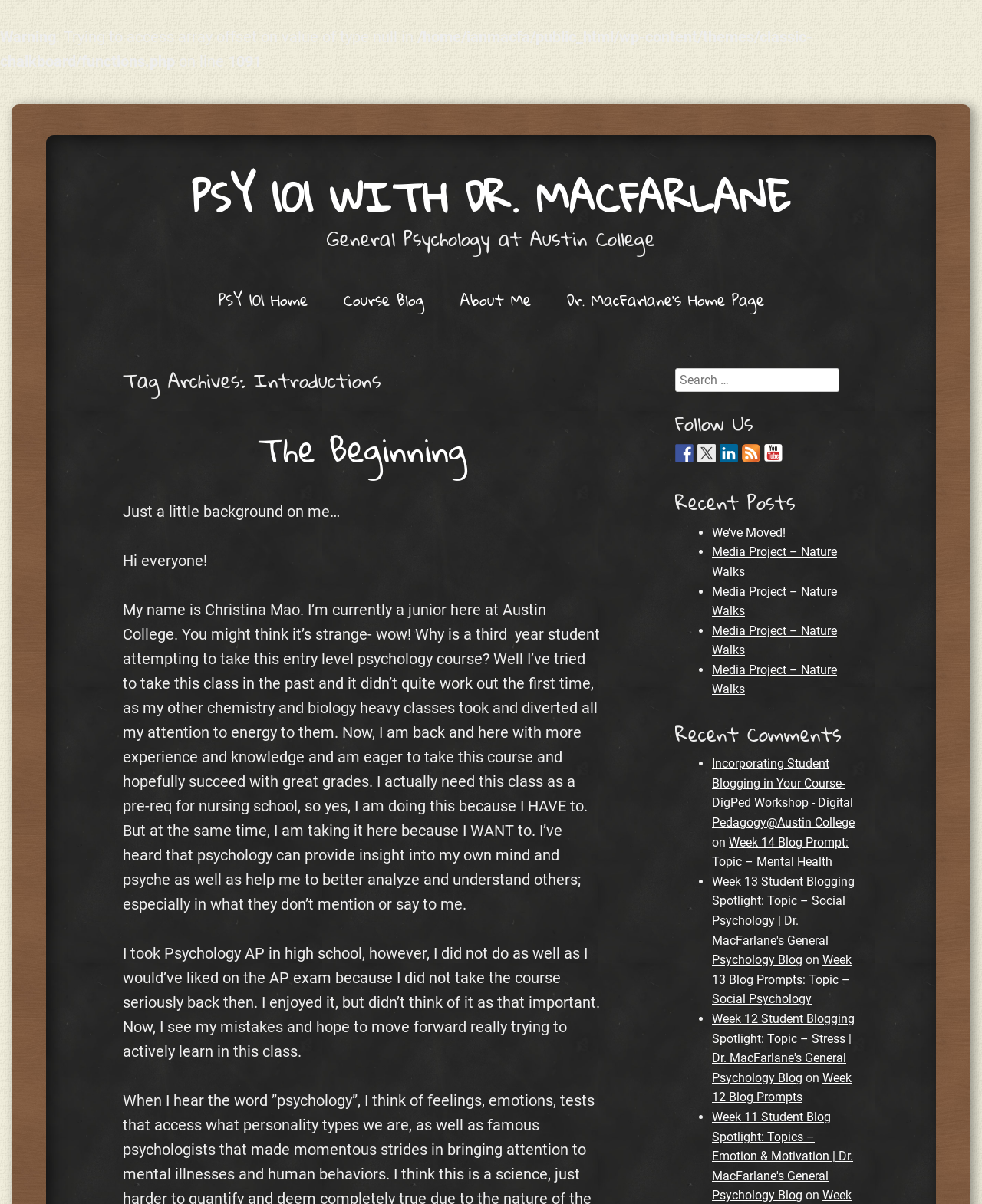Answer the following in one word or a short phrase: 
What is the author's name in the blog post 'The Beginning'?

Christina Mao